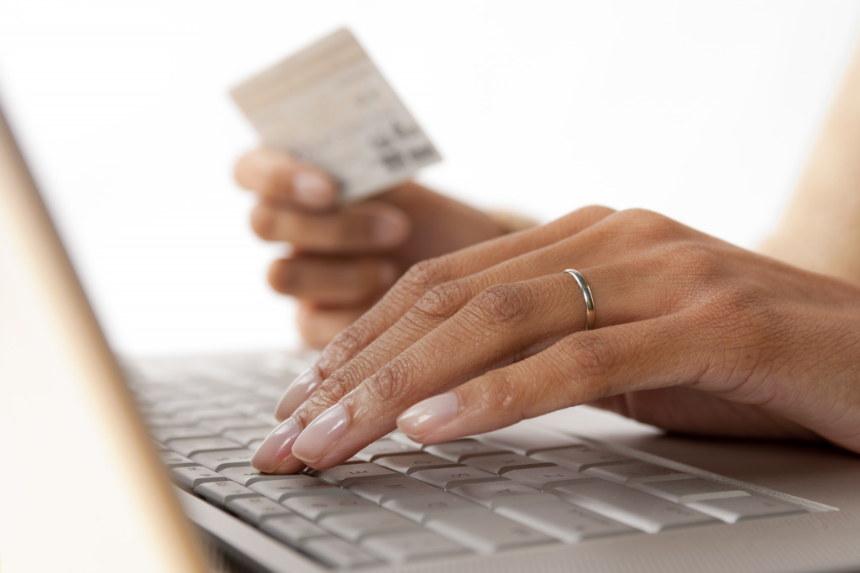Give a thorough explanation of the image.

The image depicts a close-up of a person's hand on a laptop keyboard, while the other hand holds a credit card, emphasizing the act of online shopping or making a digital payment. This visual aligns with the current trend where many restaurants have transitioned to cashless operations, as physical currency can be a vector for virus transmission. The image reflects a modern approach to dining and commerce, with the emphasis on contactless payment methods becoming more prevalent during the ongoing pandemic. Such adaptations ensure minimal contact between customers and service staff, contributing to safer shopping experiences.